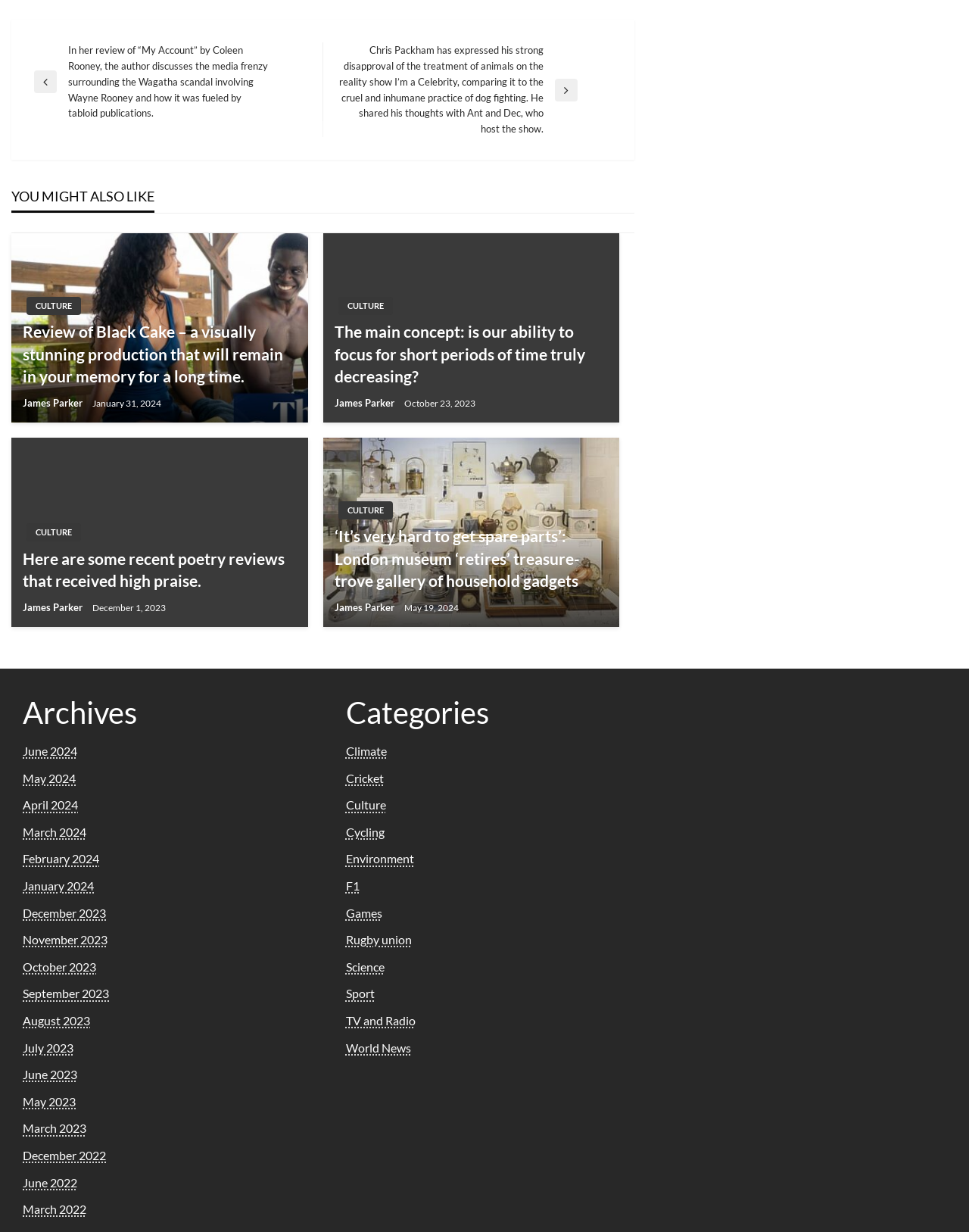Identify the bounding box coordinates for the region to click in order to carry out this instruction: "Read the article 'It’s very hard to get spare parts’: London museum ‘retires’ treasure-trove gallery of household gadgets'". Provide the coordinates using four float numbers between 0 and 1, formatted as [left, top, right, bottom].

[0.333, 0.355, 0.639, 0.509]